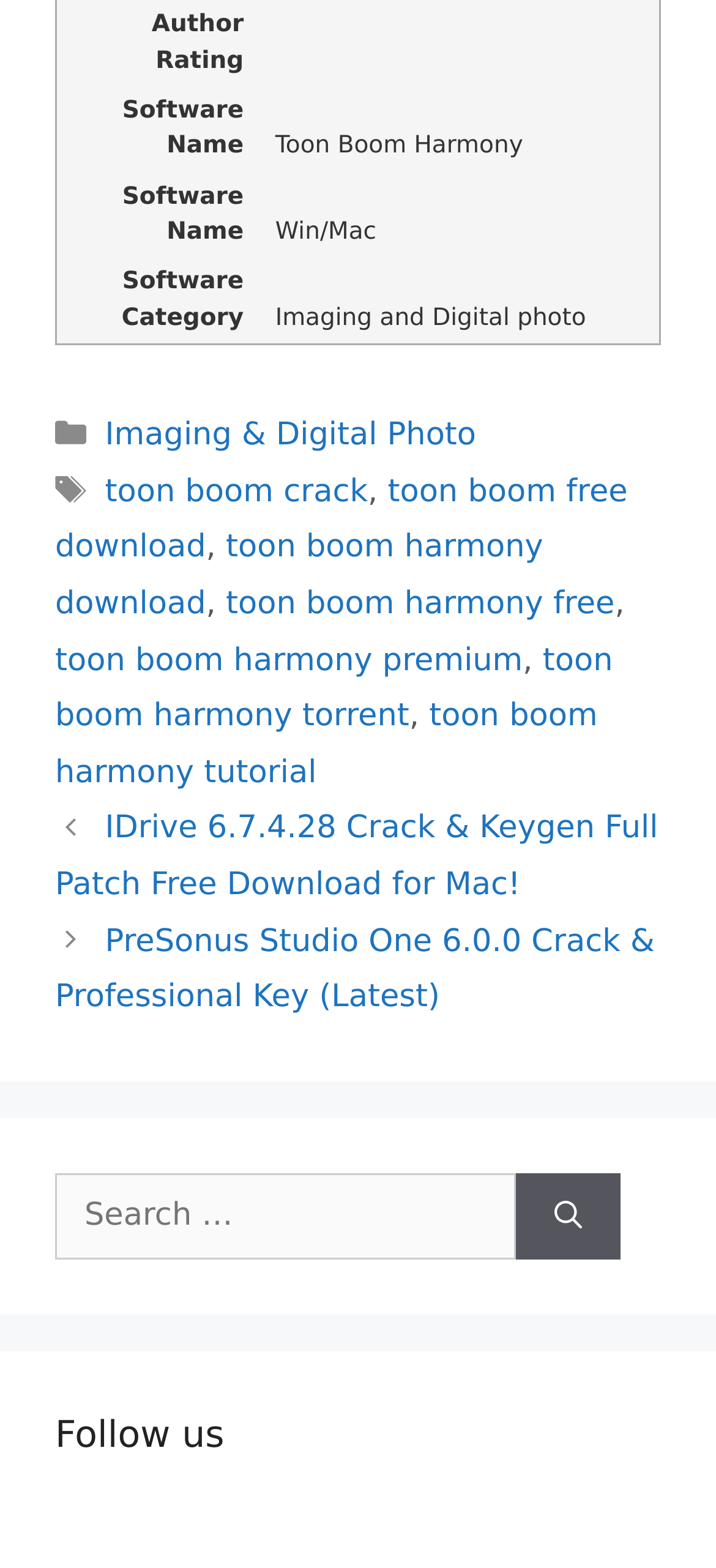How many links are there in the footer? Please answer the question using a single word or phrase based on the image.

9